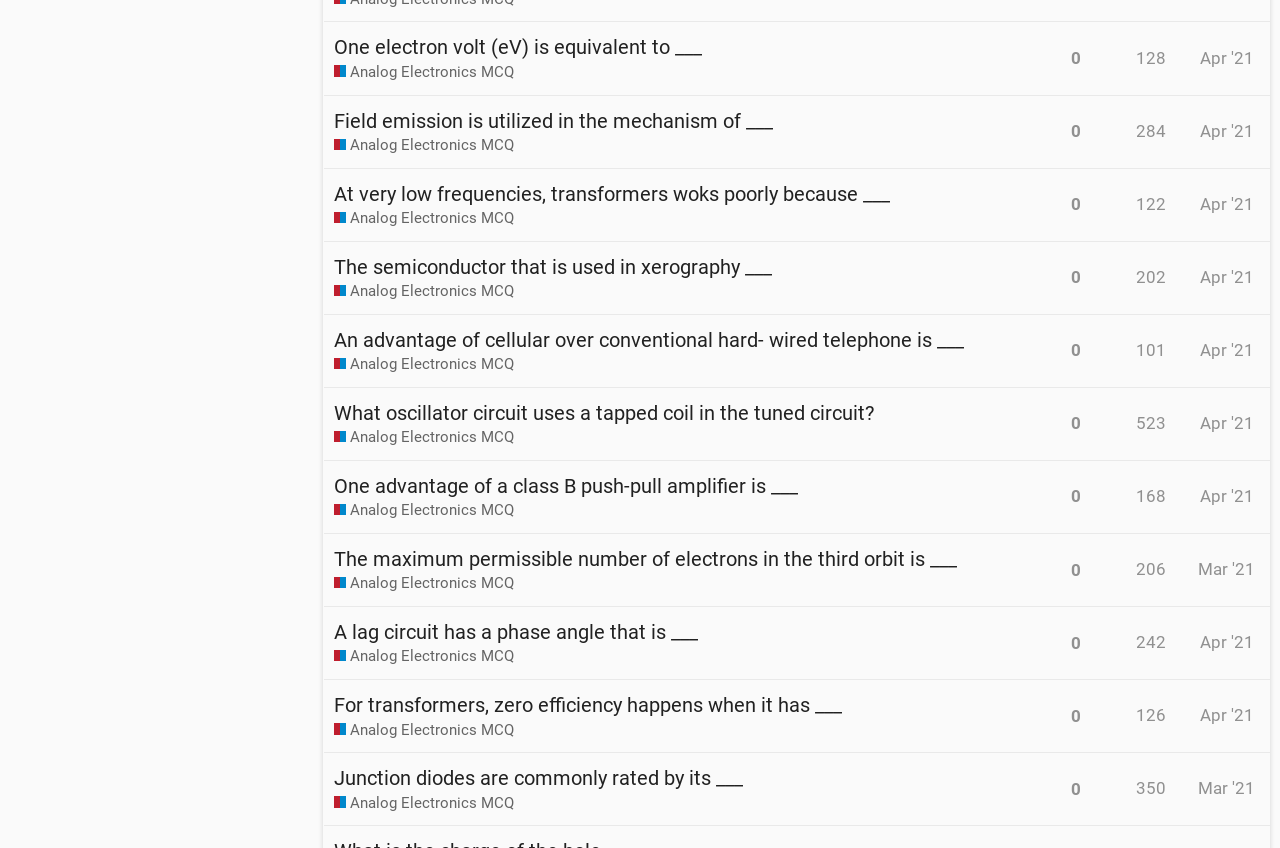Identify the bounding box coordinates of the clickable region necessary to fulfill the following instruction: "View topic with 0 replies". The bounding box coordinates should be four float numbers between 0 and 1, i.e., [left, top, right, bottom].

[0.832, 0.041, 0.848, 0.097]